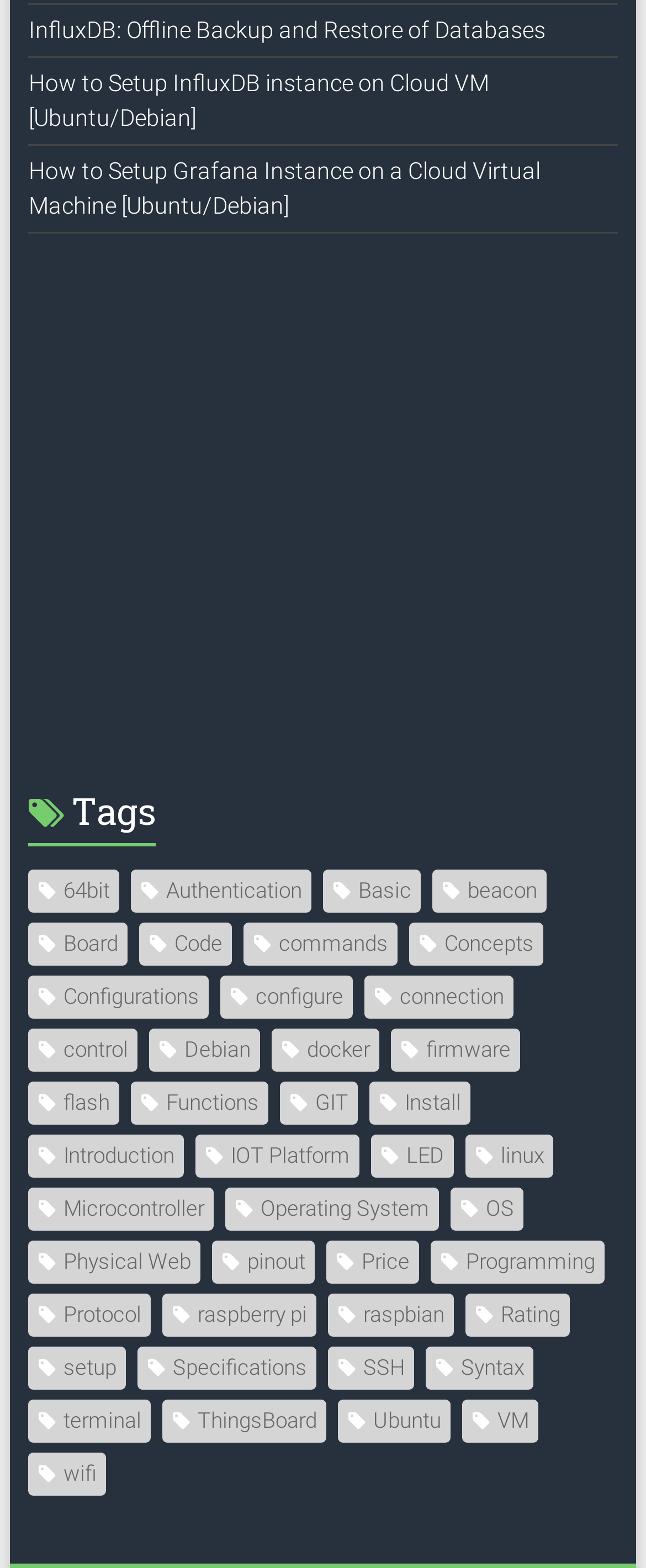Answer the question briefly using a single word or phrase: 
Is there an image on the webpage?

Yes